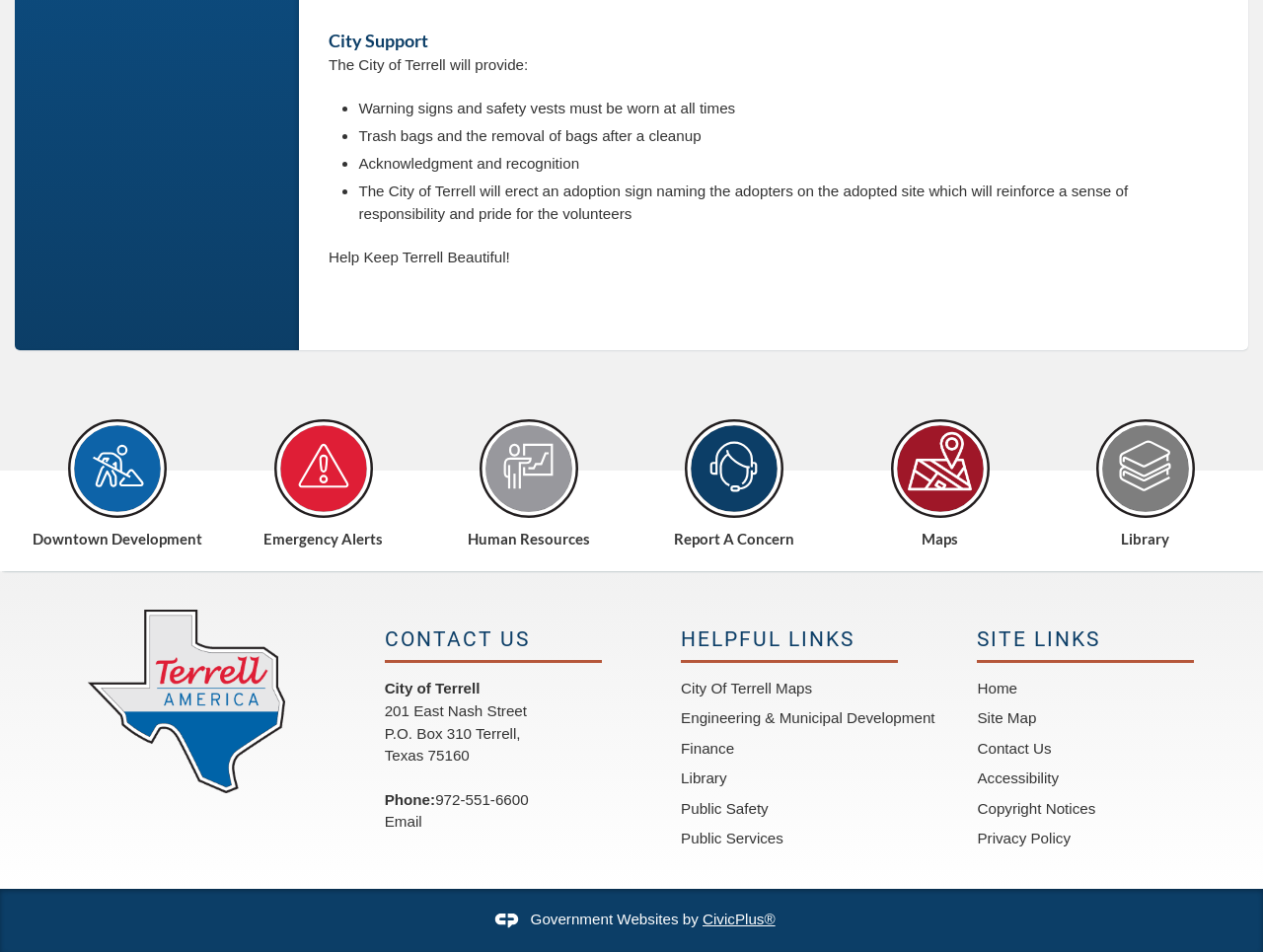Predict the bounding box coordinates of the UI element that matches this description: "Copyright Notices". The coordinates should be in the format [left, top, right, bottom] with each value between 0 and 1.

[0.774, 0.84, 0.867, 0.858]